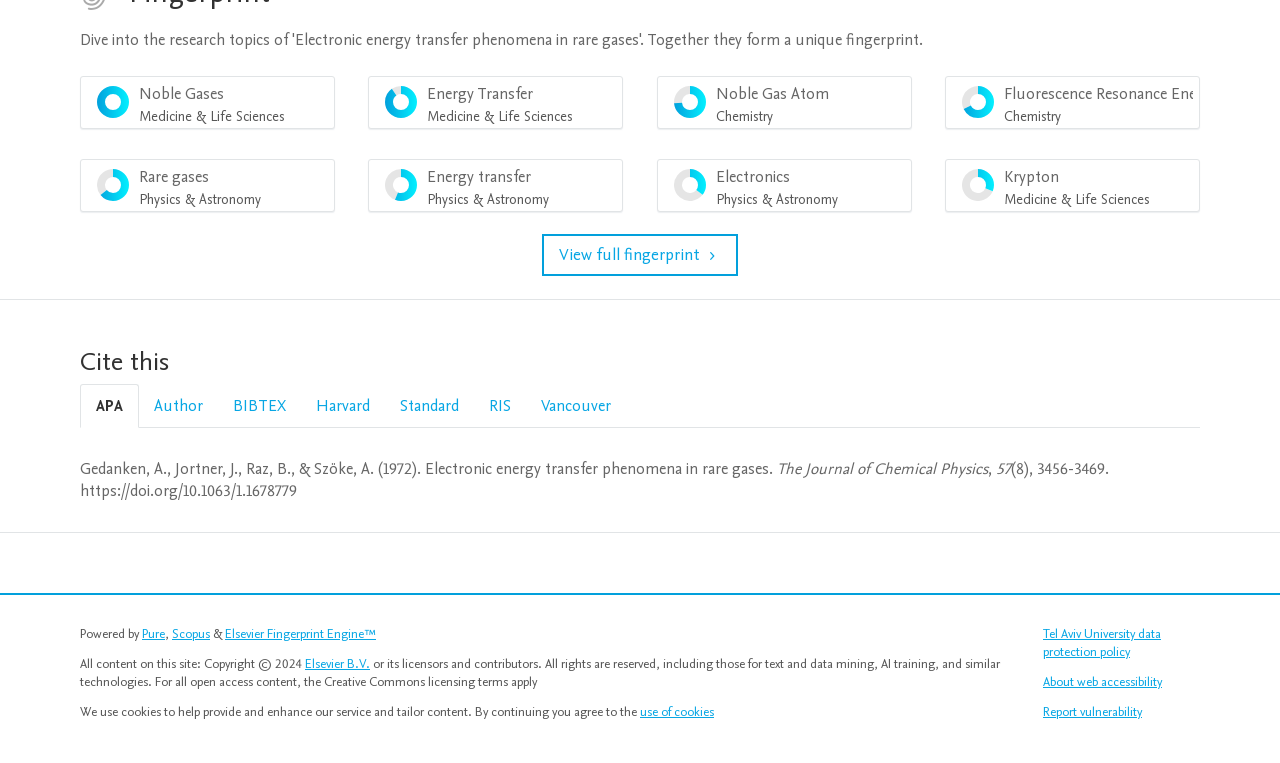Please respond in a single word or phrase: 
What is the percentage of 'Noble Gases Medicine & Life Sciences'?

100%